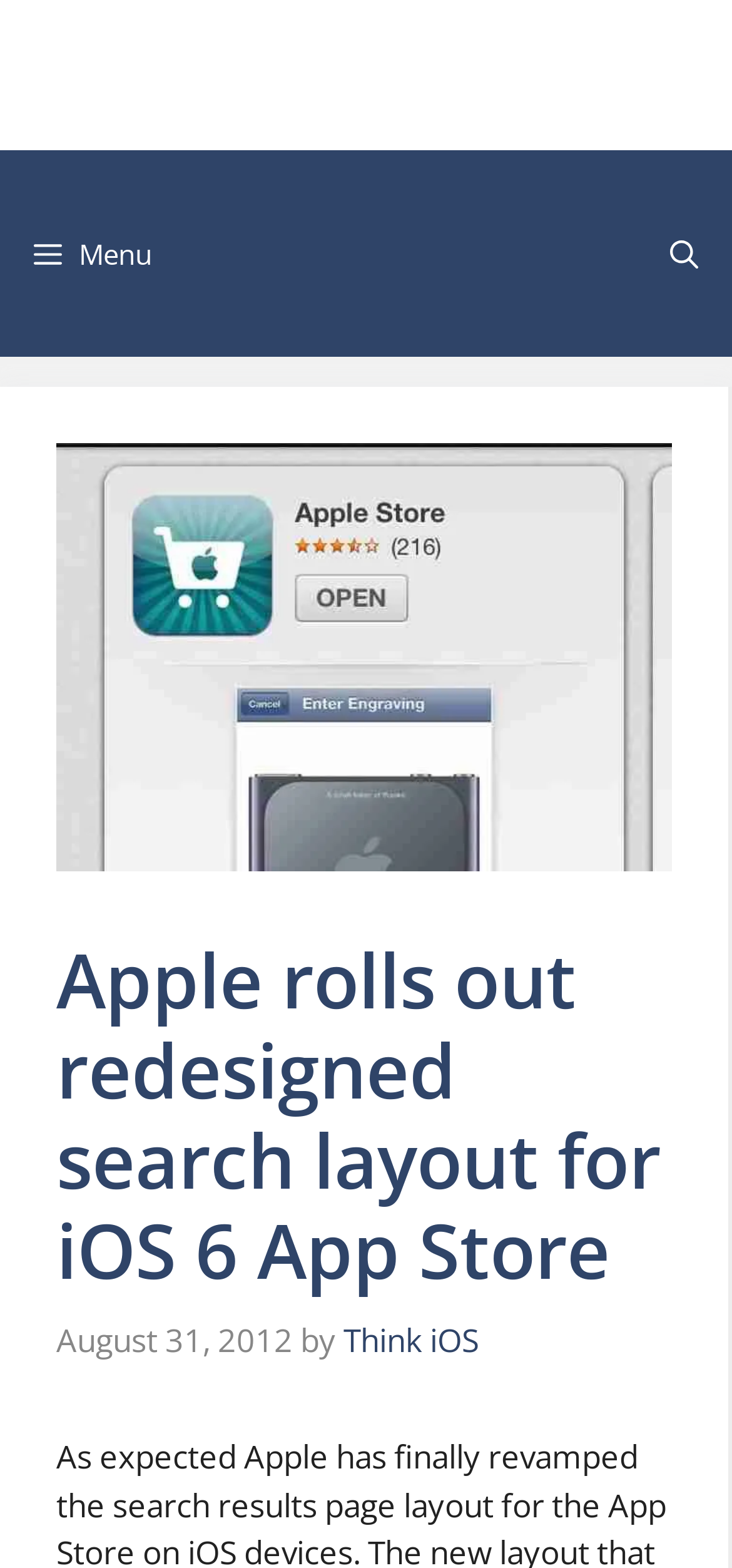Describe all the key features of the webpage in detail.

The webpage appears to be an article about Apple's redesigned search layout for the iOS 6 App Store. At the top of the page, there is a banner with the site's name, followed by a primary navigation menu that includes a "Menu" button and a link to open the search bar. 

Below the navigation menu, there is a large image related to the article, taking up most of the width of the page. Above the image, there is a header section that contains the article's title, "Apple rolls out redesigned search layout for iOS 6 App Store", in a large font. 

Underneath the title, there is a section with the article's metadata, including the publication date, "August 31, 2012", and the author, "Think iOS". The publication date is displayed in a smaller font to the left of the author's name.